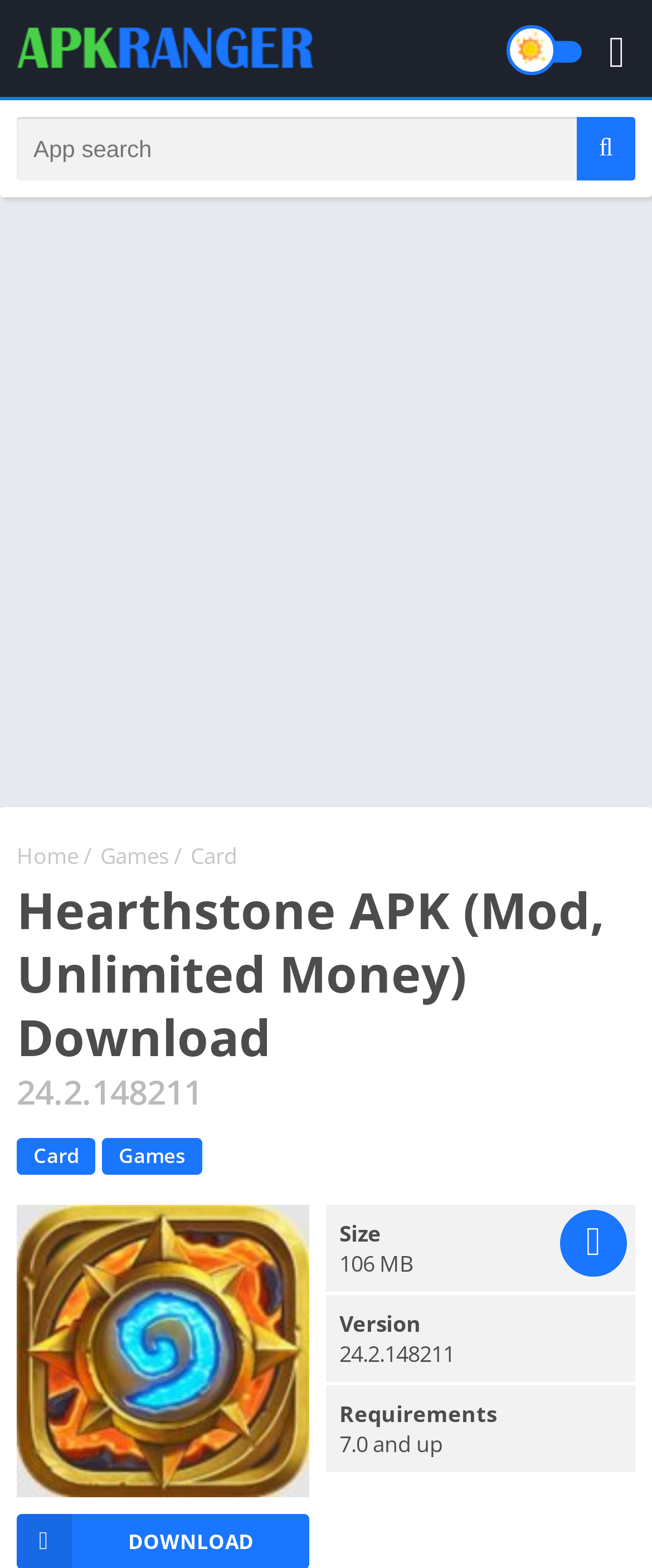Locate the bounding box of the UI element based on this description: "name="s" placeholder="App search"". Provide four float numbers between 0 and 1 as [left, top, right, bottom].

[0.026, 0.075, 0.974, 0.115]